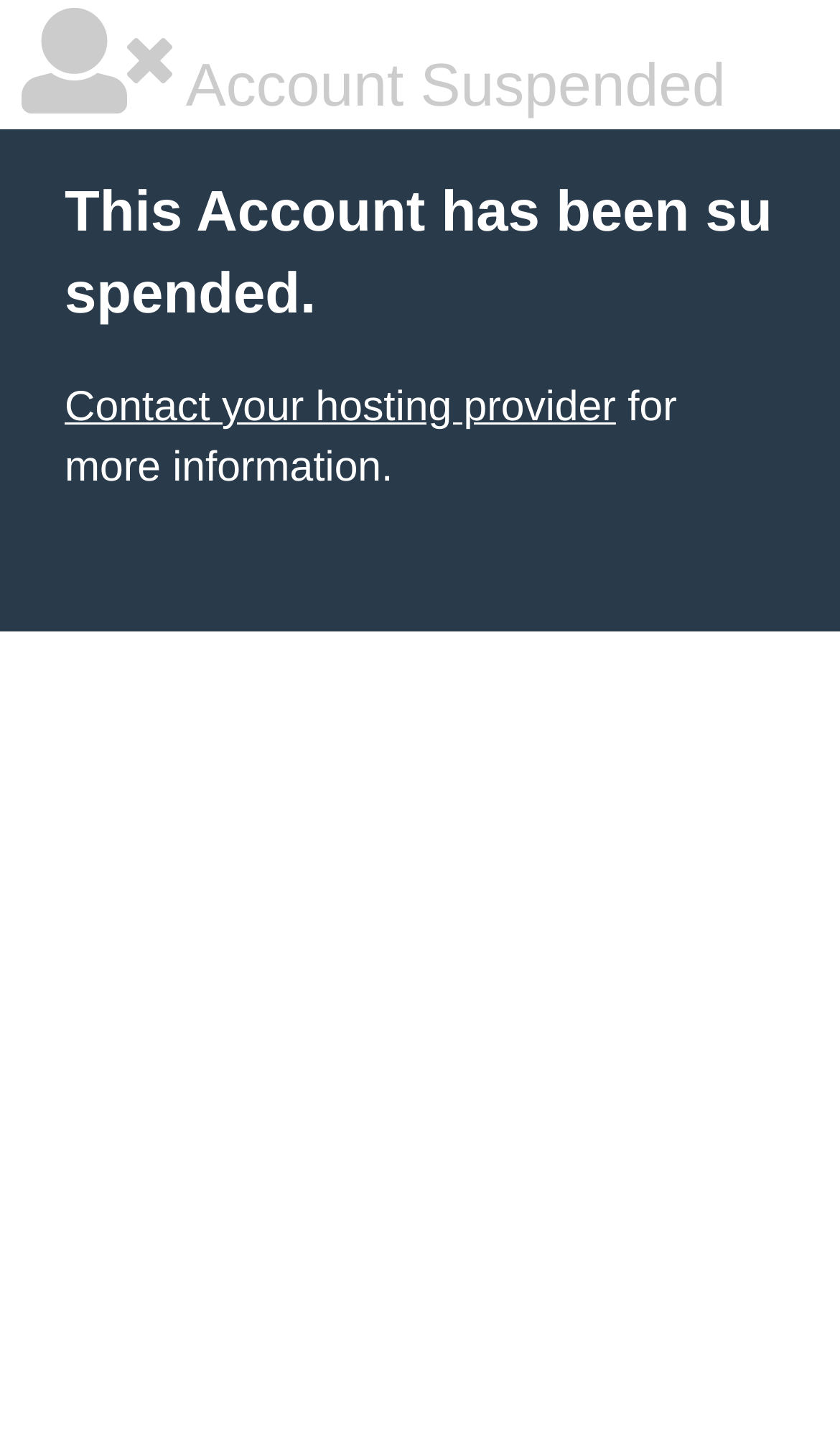Identify the bounding box coordinates for the UI element described as: "Contact your hosting provider". The coordinates should be provided as four floats between 0 and 1: [left, top, right, bottom].

[0.077, 0.268, 0.733, 0.301]